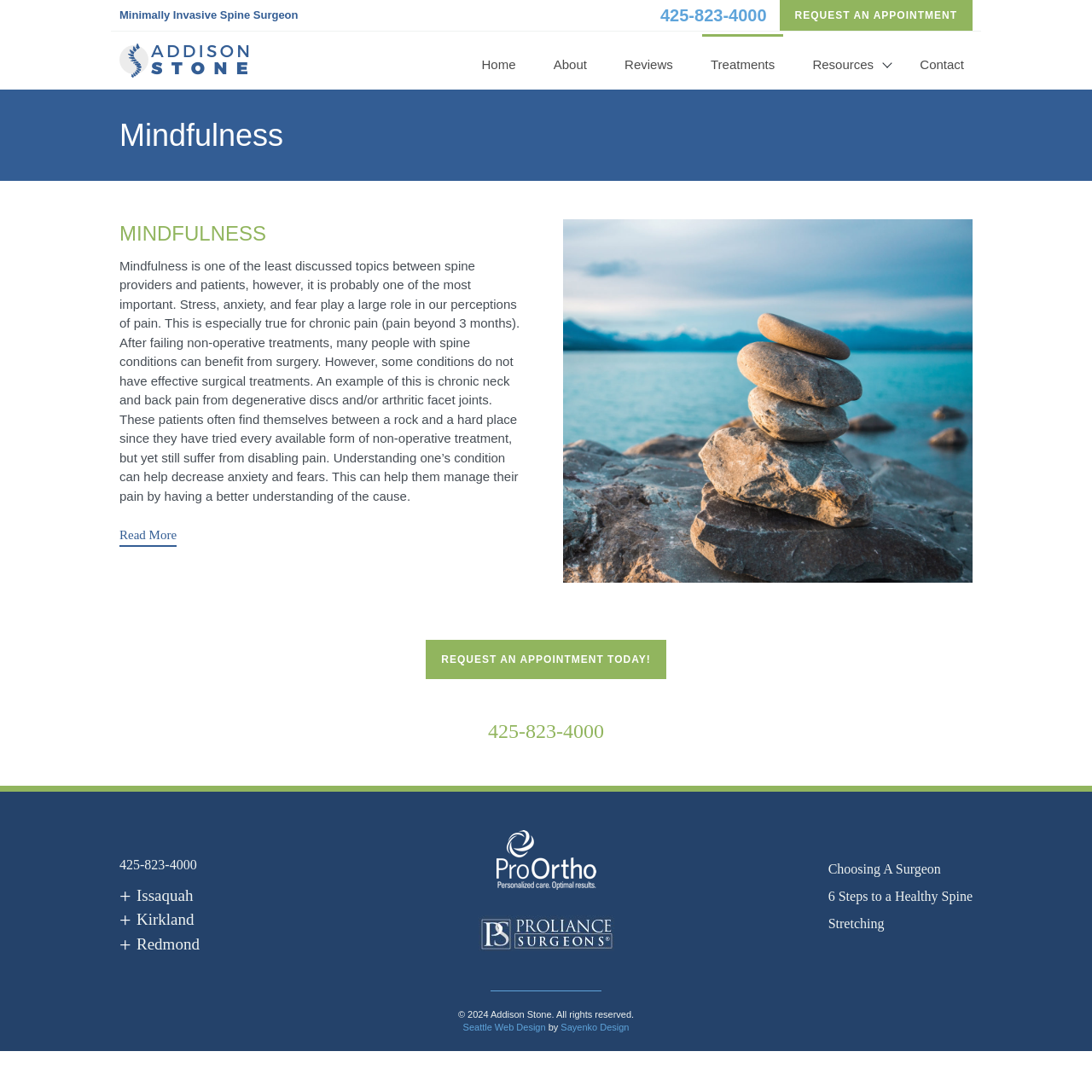Given the webpage screenshot, identify the bounding box of the UI element that matches this description: "Request An Appointment Today!".

[0.39, 0.586, 0.61, 0.622]